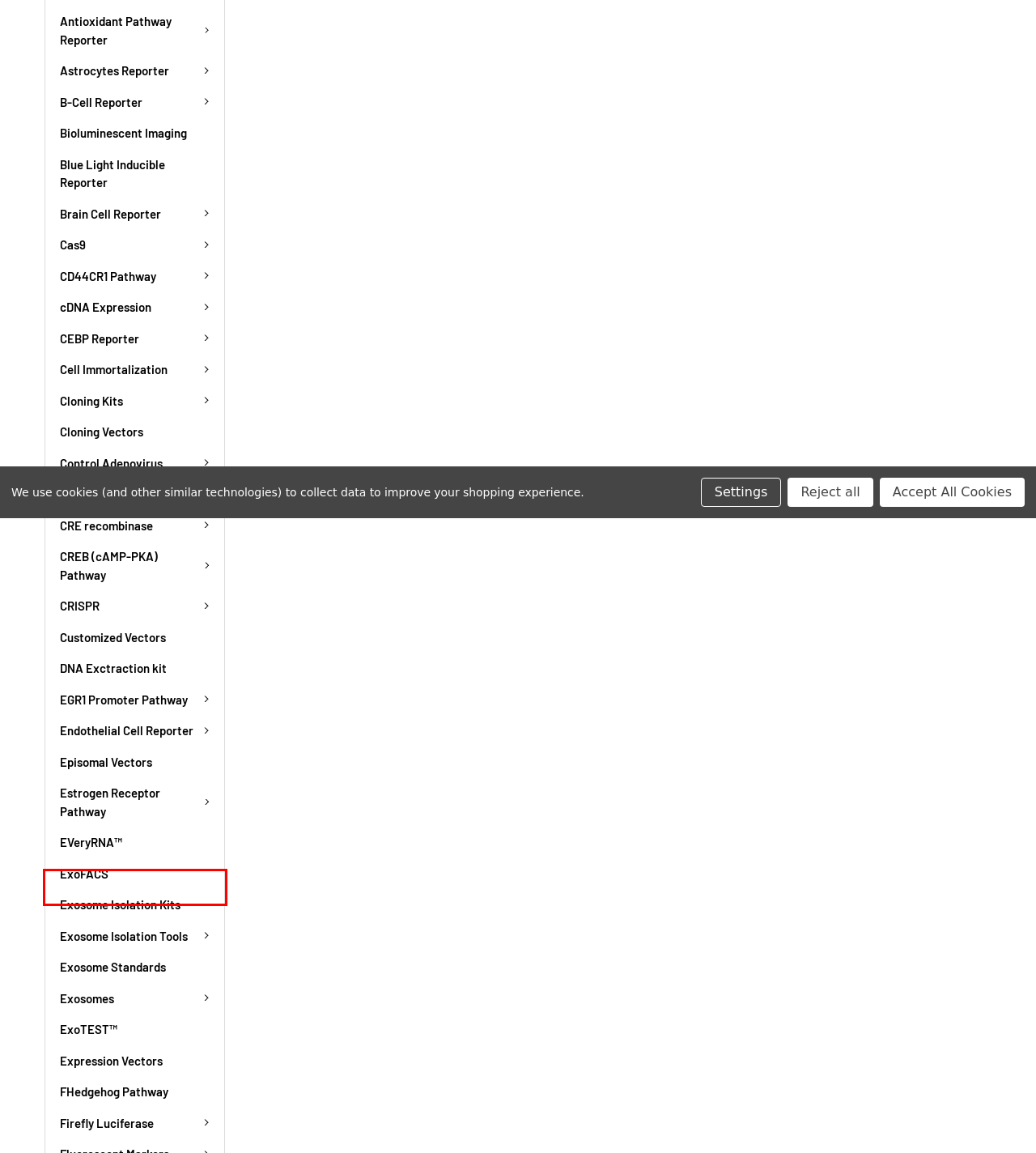Examine the screenshot of a webpage with a red rectangle bounding box. Select the most accurate webpage description that matches the new webpage after clicking the element within the bounding box. Here are the candidates:
A. Plasmid Vectors with pUC
B. DNA Exctraction kit | HansaBioMed Life Sciences
C. EVeryRNA™ | SBI System Biosciences
D. CRE recombinase - Reportergene IMAGE clones, Plasmids & Lentivectors
E. Control Lentivirus - Reportergene IMAGE clones, Plasmids & Lentivectors
F. ExoFACS | HansaBioMed Life Sciences
G. Exosomes  | SBI System Biosciences
H. Brain Cell Reporter - Reportergene IMAGE clones, Plasmids & Lentivectors

F